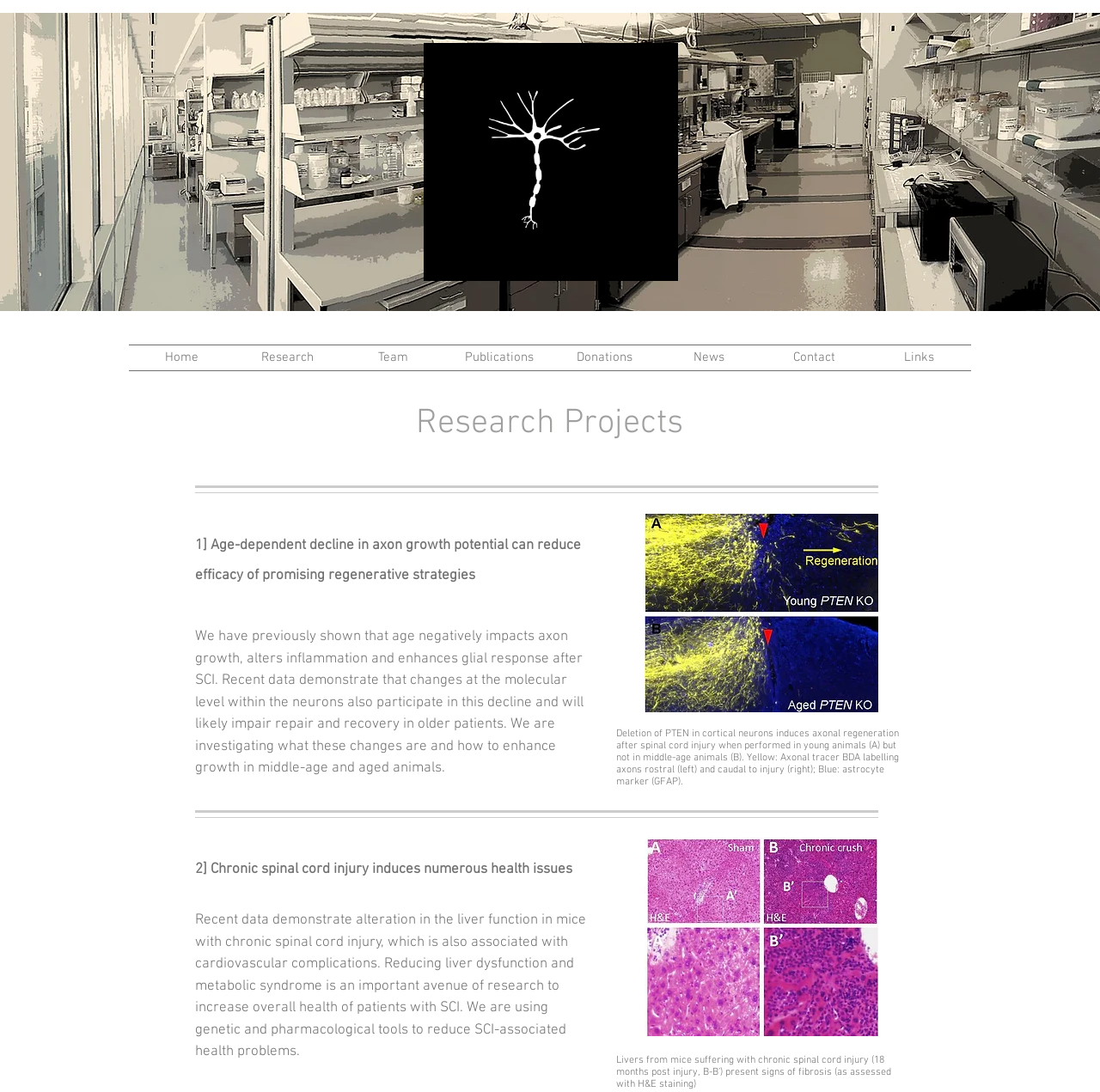Describe every aspect of the webpage comprehensively.

The webpage is about Current Projects of Geoffroylab, featuring research projects related to spinal cord injury. At the top left, there is a logo animation image. Below it, a navigation menu is situated, containing links to Home, Research, Team, Publications, Donations, News, Contact, and Links.

The main content of the page is divided into two sections, each describing a research project. The first section is headed "Research Projects" and has a subheading "1] Age-dependent decline in axon growth potential can reduce efficacy of promising regenerative strategies". This section includes a paragraph of text explaining the research, accompanied by an image "aging figure.jpg" on the right side. Below the image, there is another paragraph of text describing the research in more detail.

The second section is headed "2] Chronic spinal cord injury induces numerous health issues" and includes a paragraph of text explaining the research, accompanied by an image "chronic SCI figure.jpg" on the right side. Below the image, there is another paragraph of text describing the research in more detail, including a description of an image showing signs of fibrosis in livers from mice suffering with chronic spinal cord injury.

Overall, the webpage presents two research projects related to spinal cord injury, each with a brief description, an image, and additional details about the research.